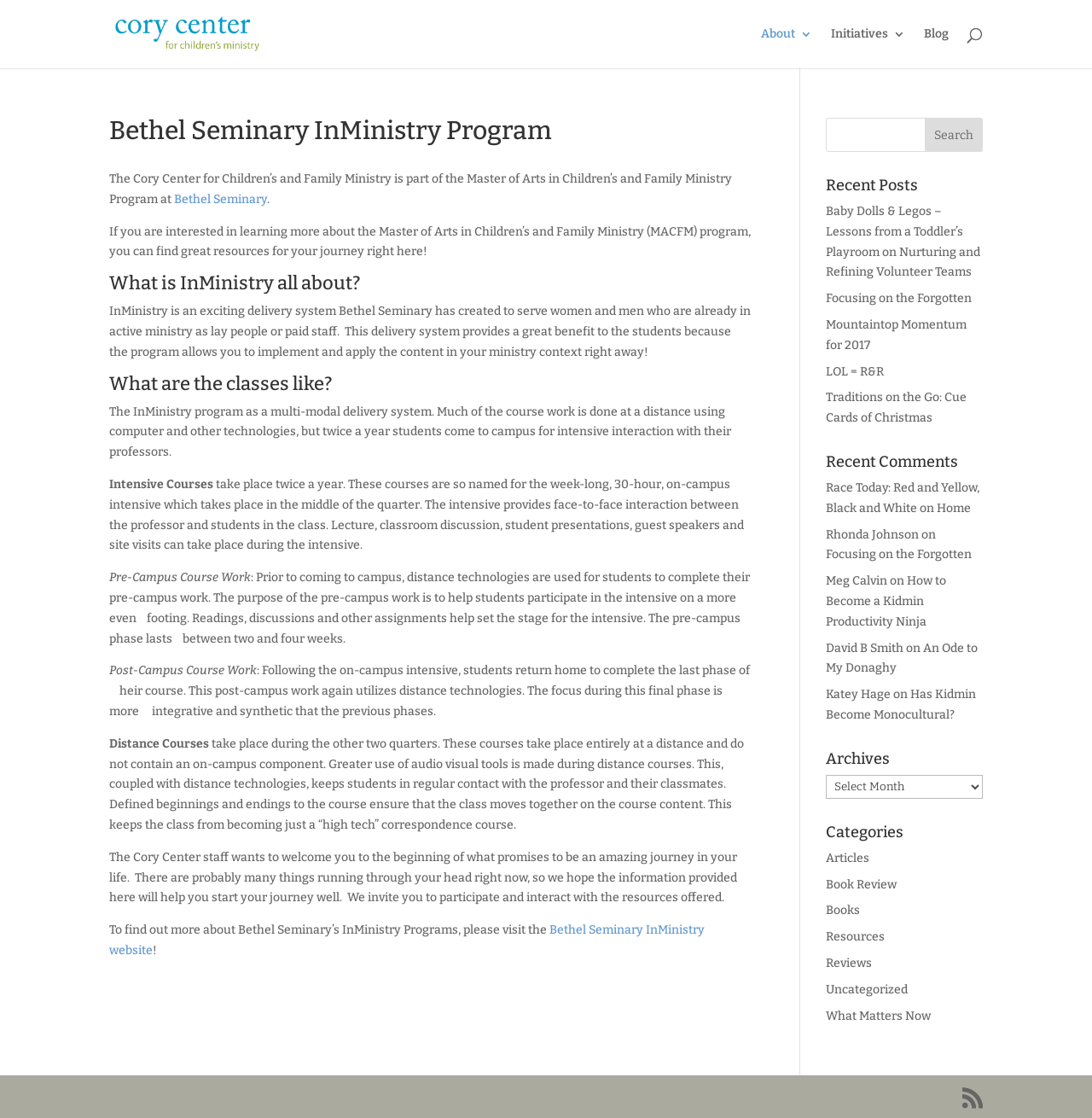Identify the bounding box coordinates of the clickable region necessary to fulfill the following instruction: "Visit the Bethel Seminary InMinistry website". The bounding box coordinates should be four float numbers between 0 and 1, i.e., [left, top, right, bottom].

[0.1, 0.825, 0.645, 0.856]